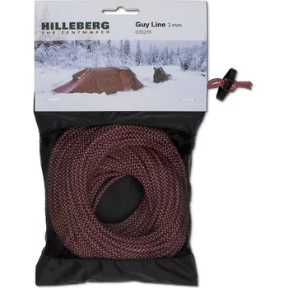Use the information in the screenshot to answer the question comprehensively: What is the length of the guy line?

The packaging of the product prominently displays the length of the guy line, which is 25 meters, making it versatile for various setups.